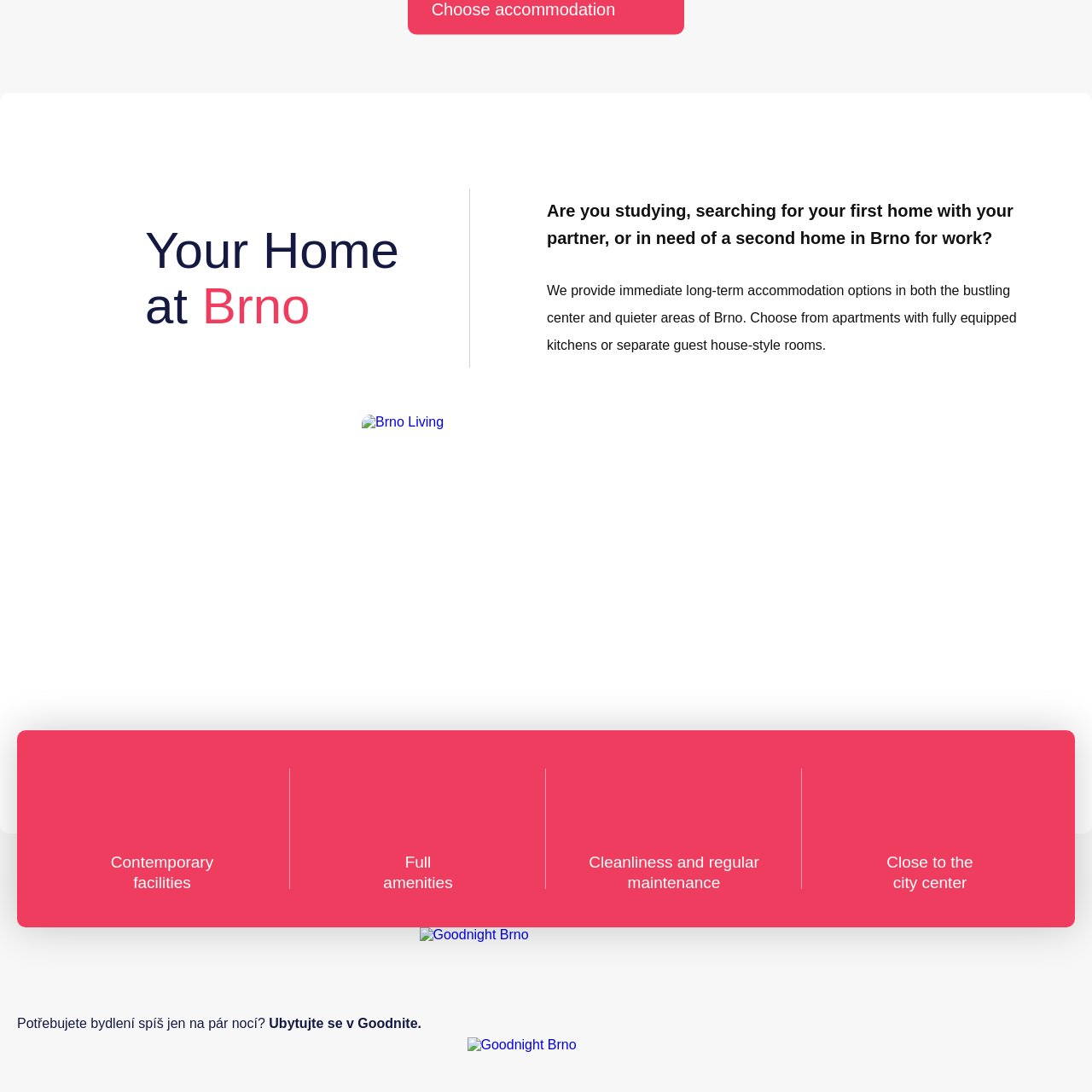What type of accommodations are available in Brno?
Focus on the red bounded area in the image and respond to the question with a concise word or phrase.

Apartments and guest house-style rooms